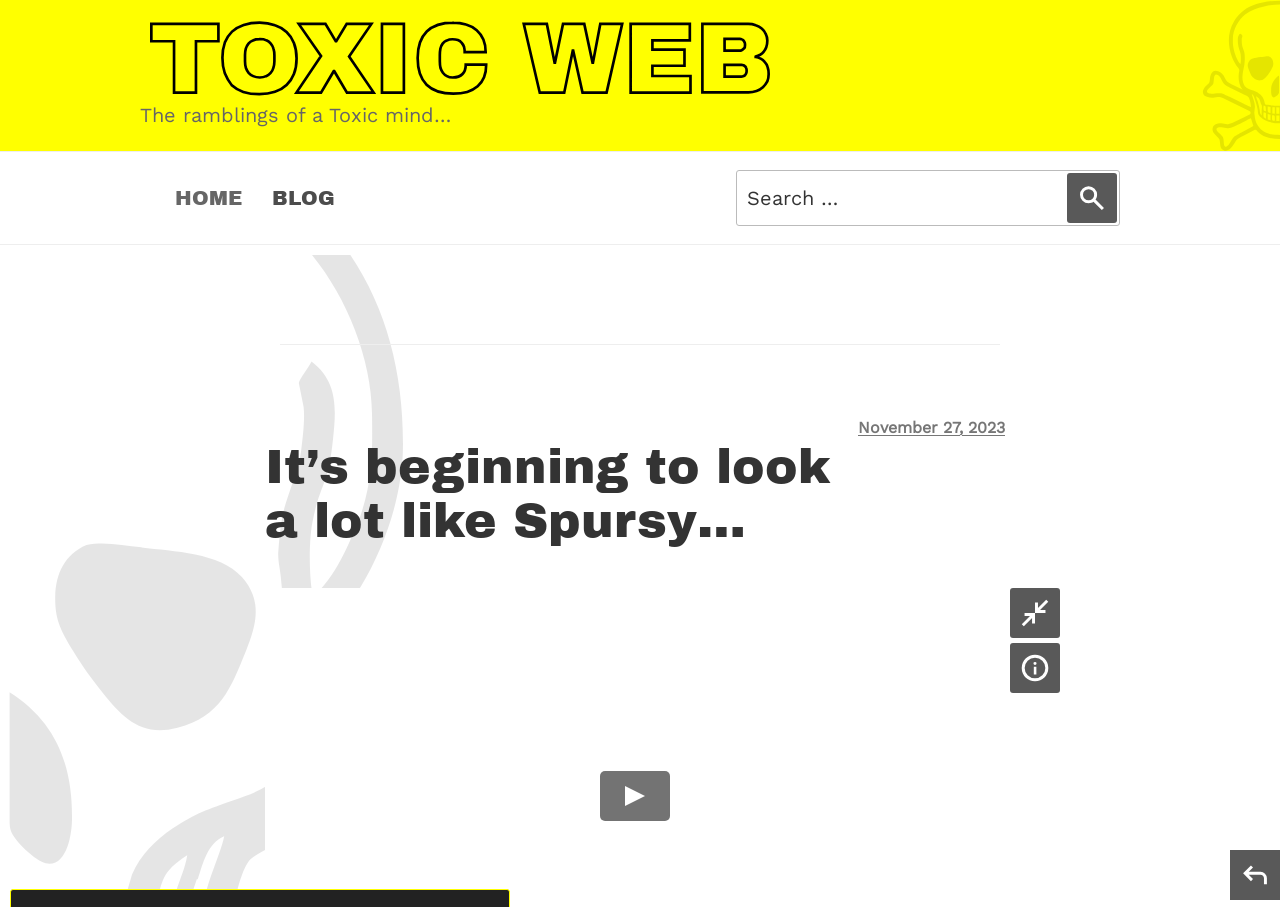Locate the bounding box coordinates of the area that needs to be clicked to fulfill the following instruction: "minimise the video". The coordinates should be in the format of four float numbers between 0 and 1, namely [left, top, right, bottom].

[0.789, 0.648, 0.828, 0.703]